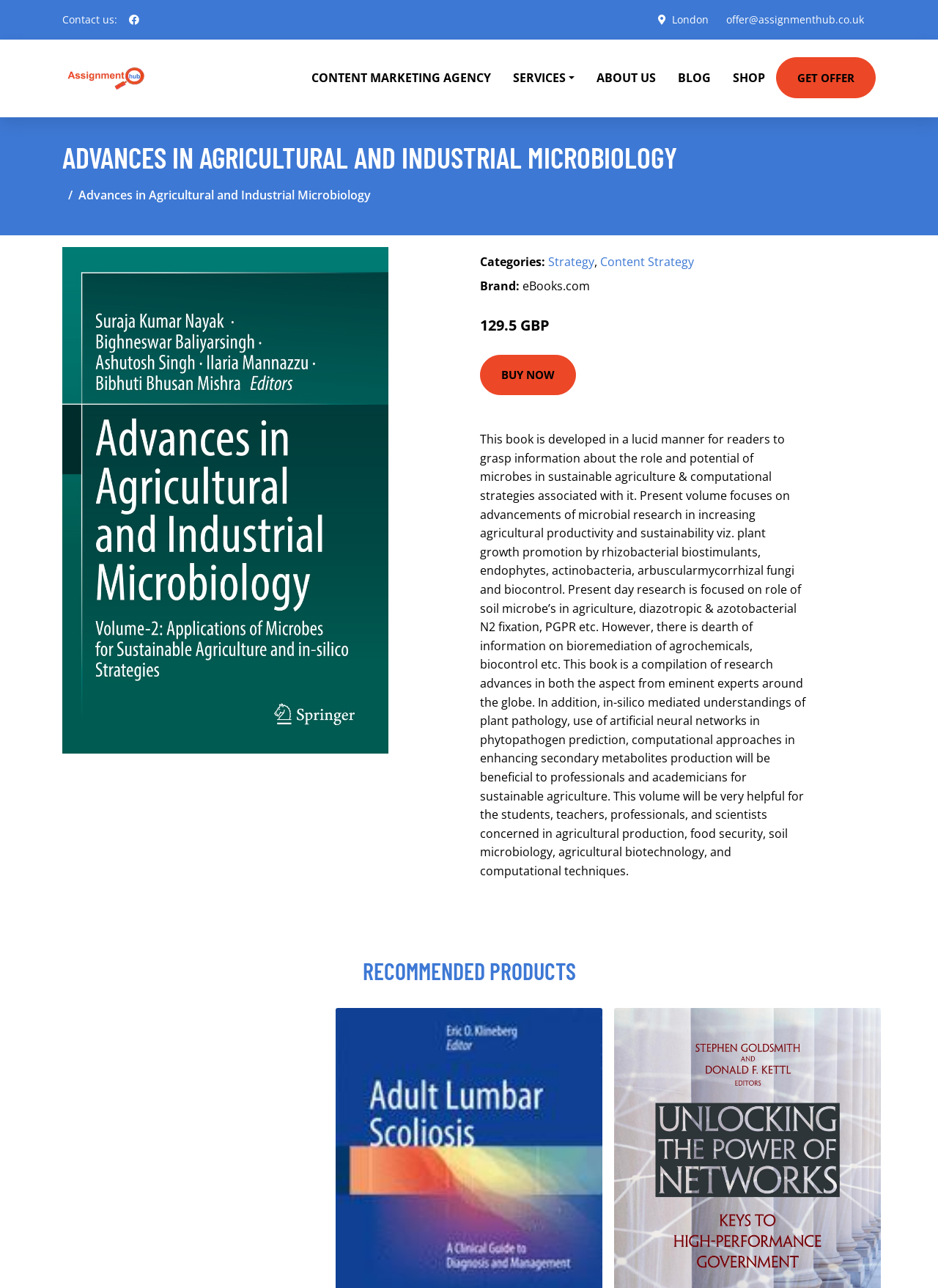Please identify the primary heading of the webpage and give its text content.

ADVANCES IN AGRICULTURAL AND INDUSTRIAL MICROBIOLOGY